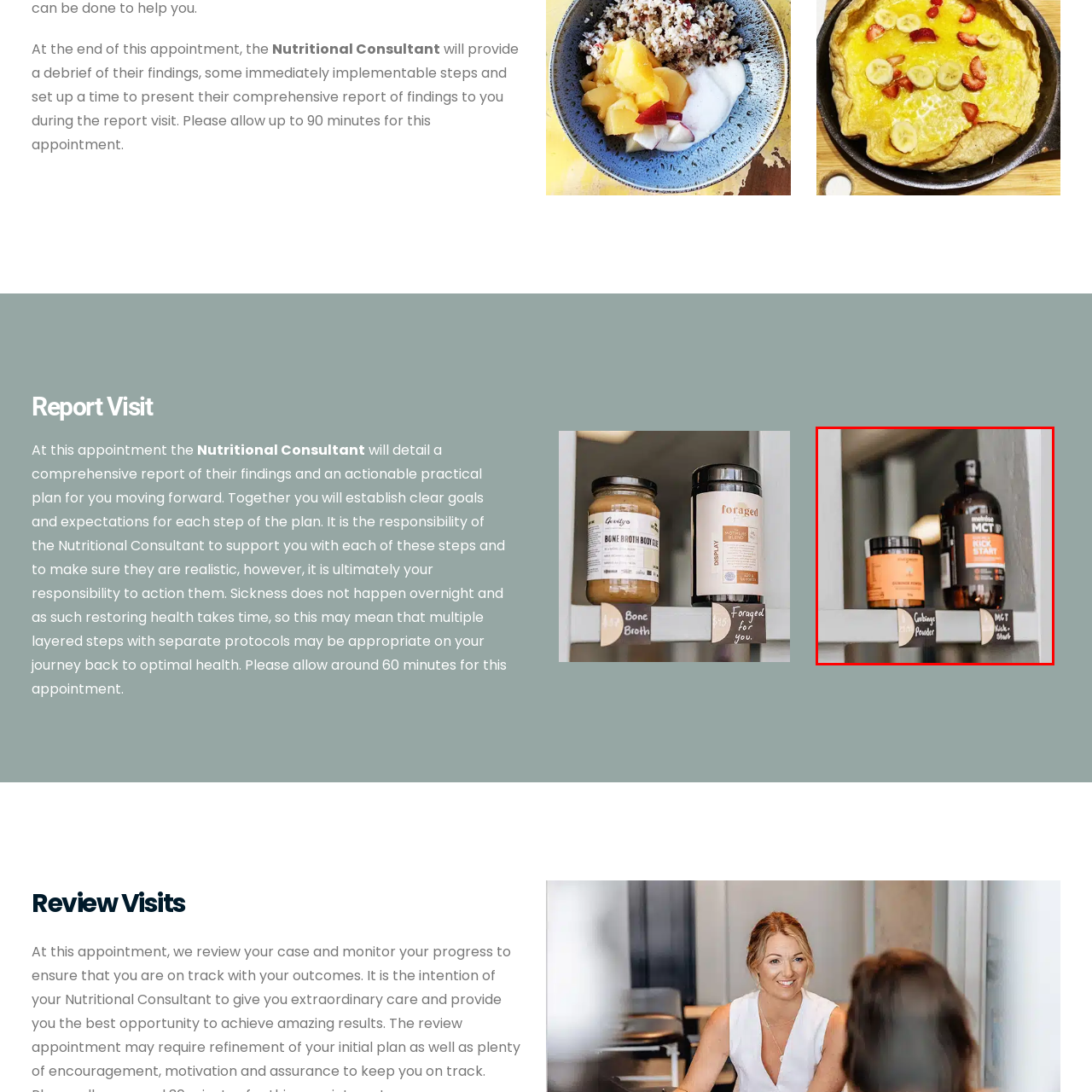What is the design style of the shelf?
Focus on the image bounded by the red box and reply with a one-word or phrase answer.

Minimalistic